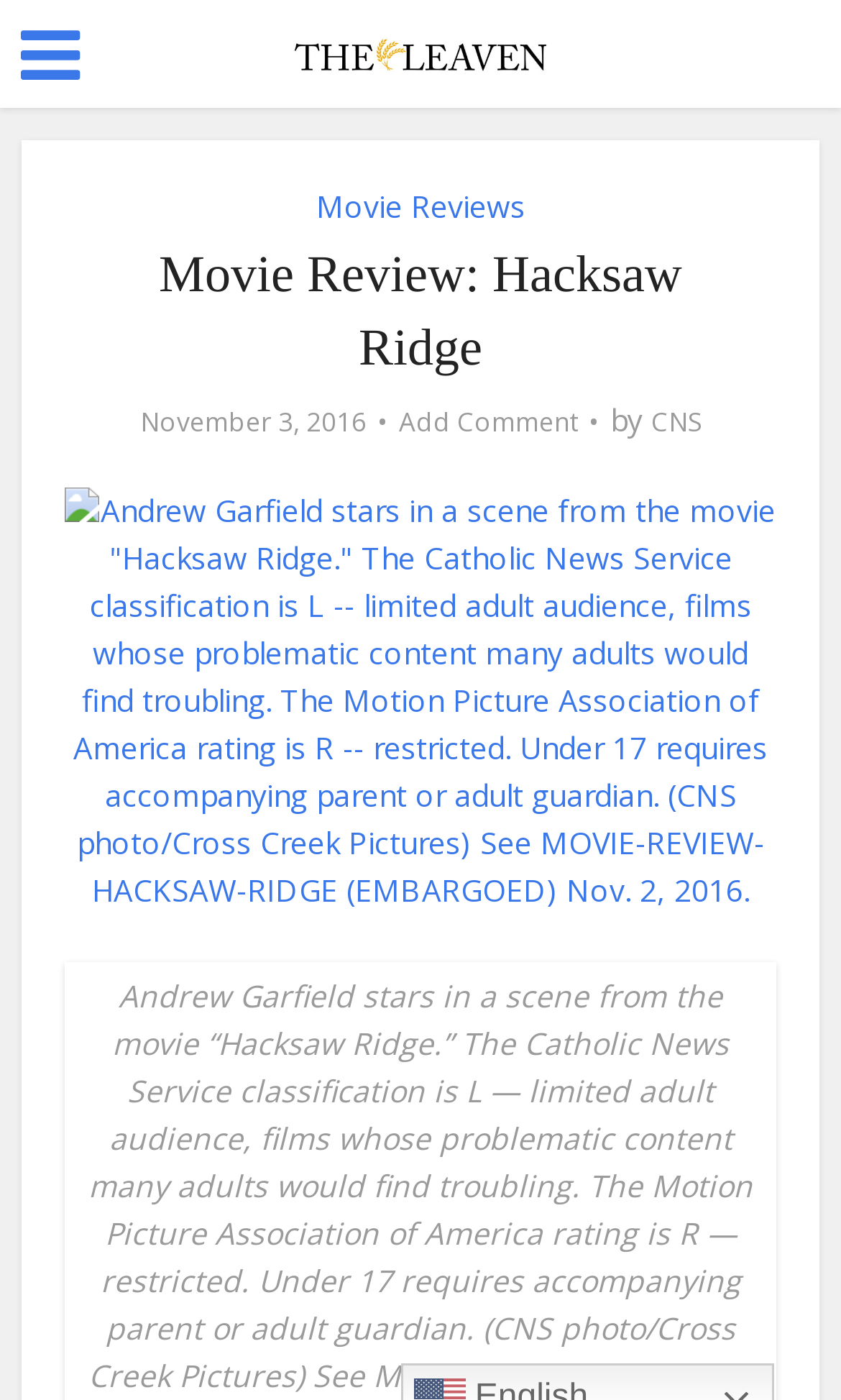When was the movie review published? Please answer the question using a single word or phrase based on the image.

November 3, 2016